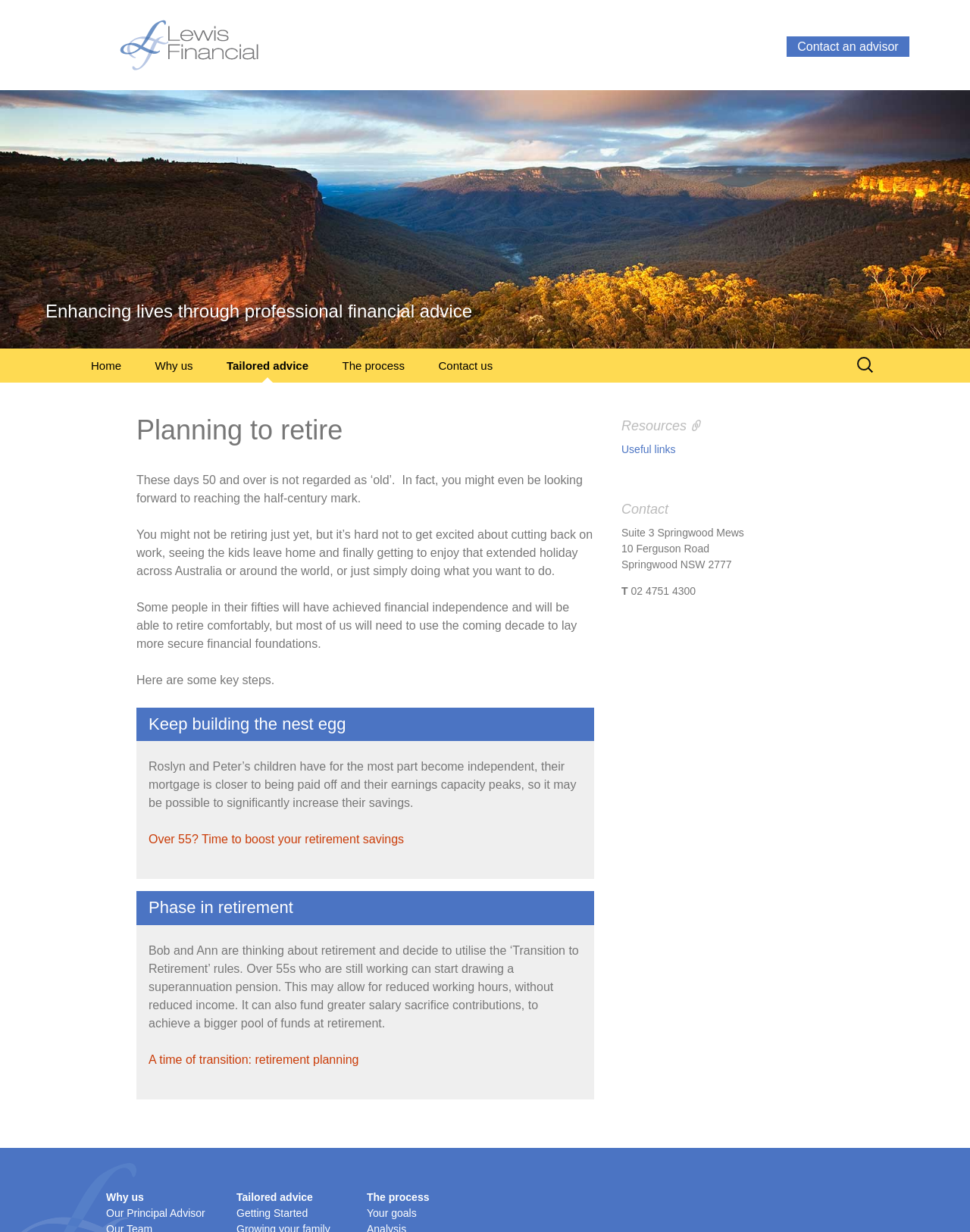Can you specify the bounding box coordinates for the region that should be clicked to fulfill this instruction: "Go to 'Home'".

[0.078, 0.283, 0.141, 0.31]